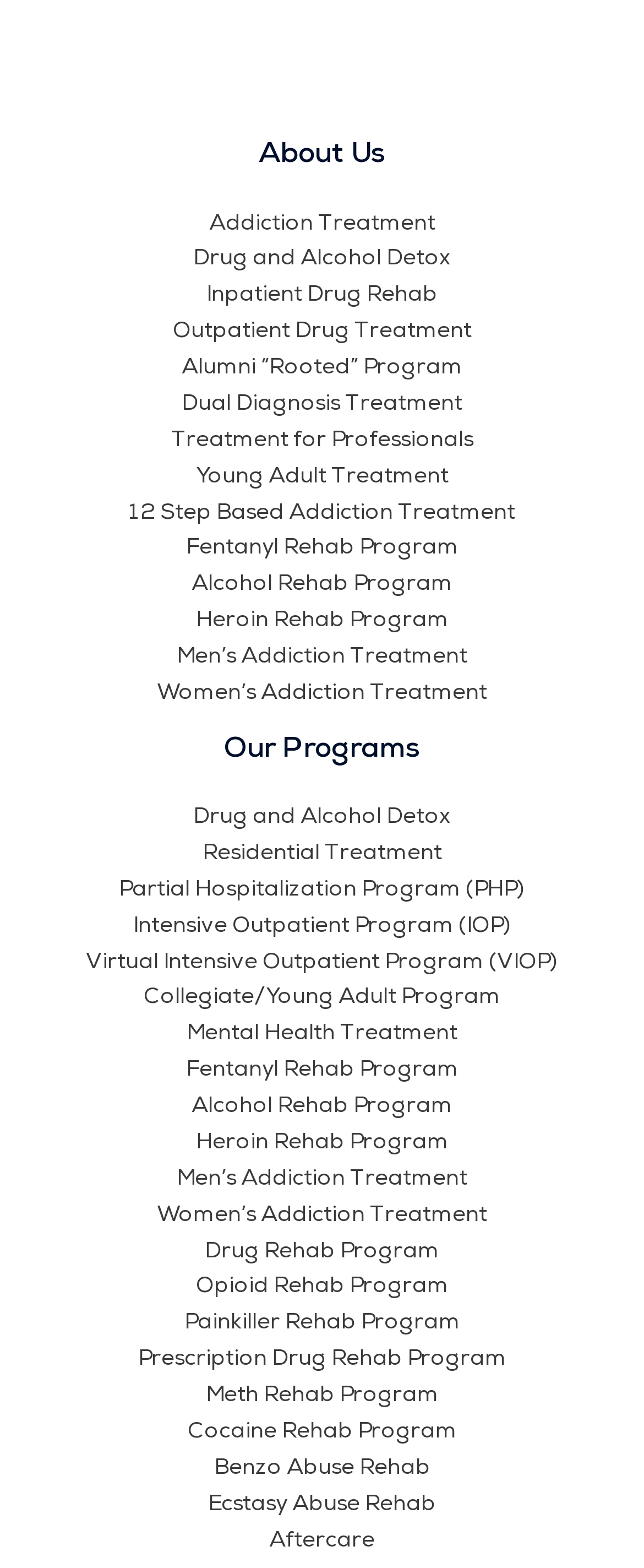Please identify the bounding box coordinates of the element's region that needs to be clicked to fulfill the following instruction: "Click on the 'About Us' link". The bounding box coordinates should consist of four float numbers between 0 and 1, i.e., [left, top, right, bottom].

[0.077, 0.086, 0.923, 0.113]